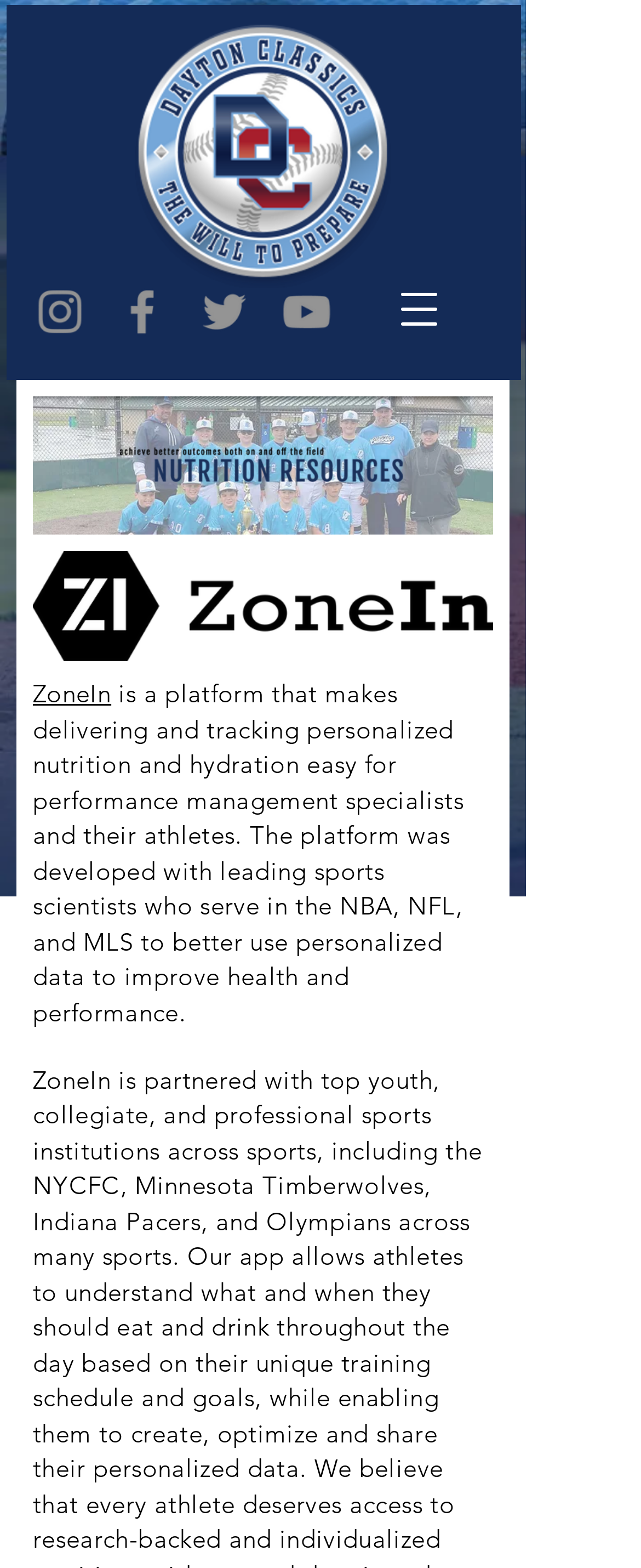Offer an extensive depiction of the webpage and its key elements.

The webpage is about Nutrition Resources, specifically related to Dayton Classics. At the top, there is a button to open a navigation menu. Below the button, there is a social bar with four links to Instagram, Facebook, Twitter, and YouTube, each accompanied by its respective icon. 

To the right of the social bar, there is a large banner image, and on top of the banner, there is a headline image. Below the headline image, there is another image. 

On the left side of the page, there is a link to "ZoneIn". Next to the link, there is a paragraph of text that describes ZoneIn as a platform for delivering and tracking personalized nutrition and hydration, developed with leading sports scientists from the NBA, NFL, and MLS.